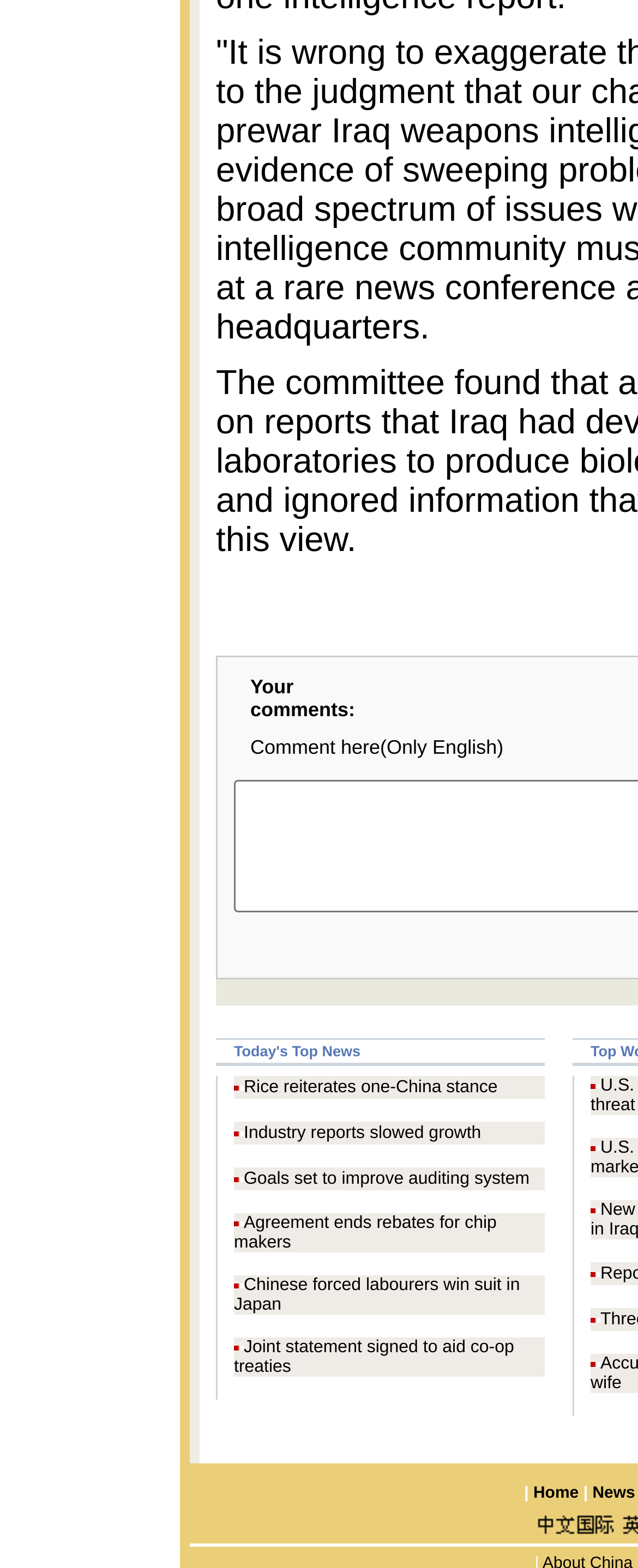What is the purpose of the comment section?
Using the image, provide a concise answer in one word or a short phrase.

To allow users to comment